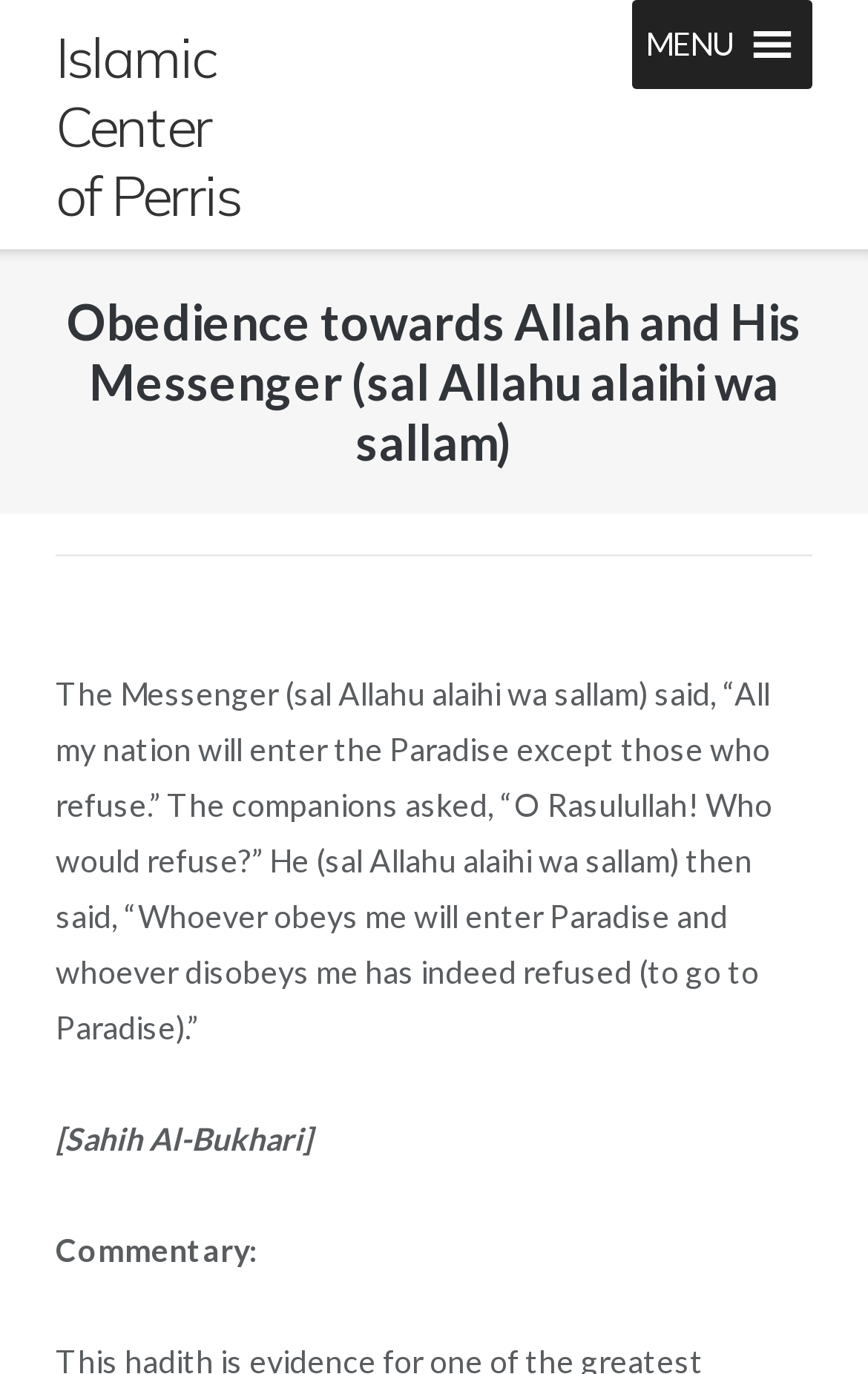Extract the bounding box coordinates for the described element: "Islamic Center of Perris". The coordinates should be represented as four float numbers between 0 and 1: [left, top, right, bottom].

[0.064, 0.015, 0.305, 0.166]